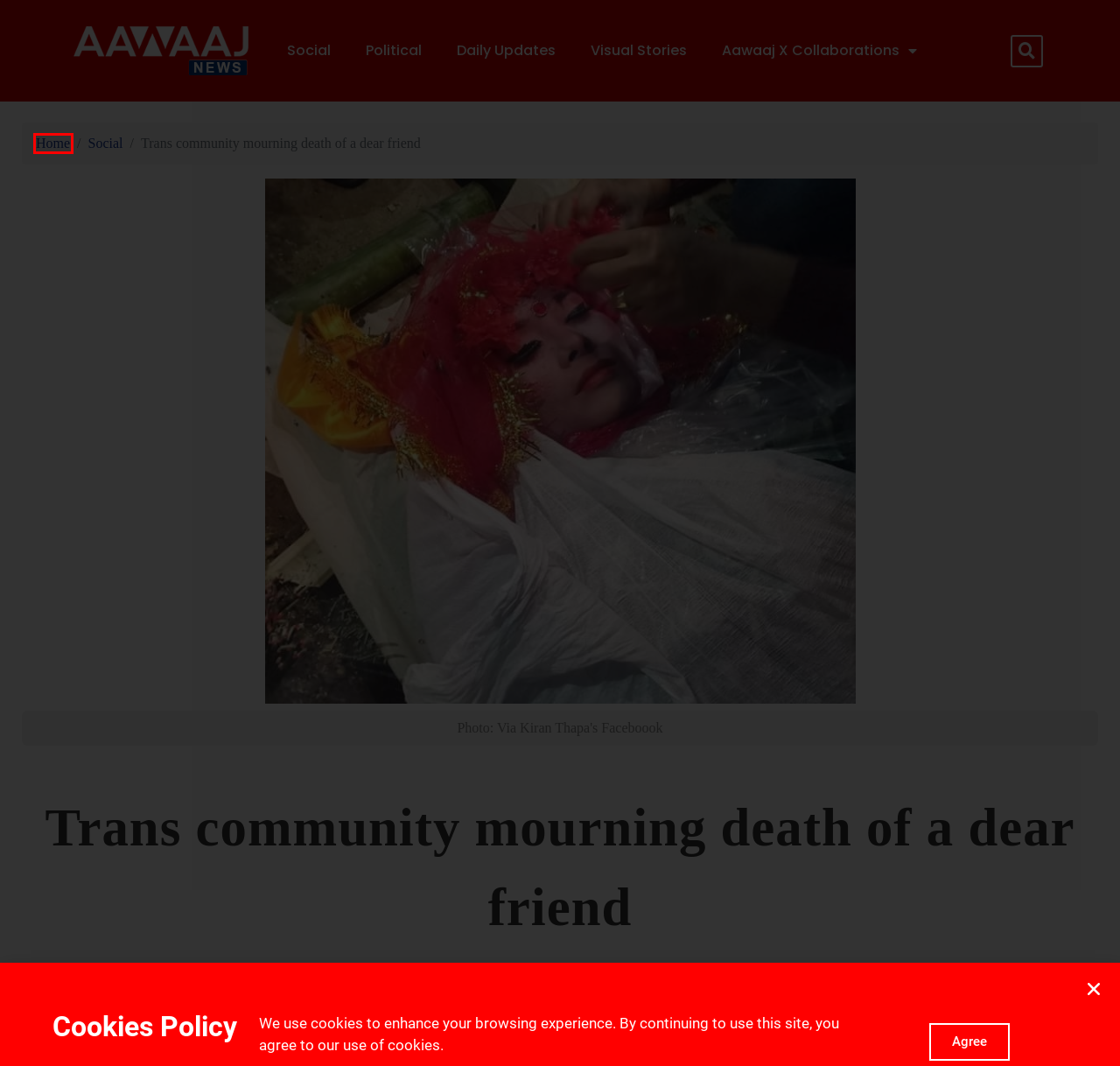You are provided a screenshot of a webpage featuring a red bounding box around a UI element. Choose the webpage description that most accurately represents the new webpage after clicking the element within the red bounding box. Here are the candidates:
A. Visual Stories Archives | AawaajNews
B. About Us | AawaajNews
C. Social Development News | AawaajNews
D. Social and Political News | AawaajNews
E. Monsoon-related disasters to affect 1.8 million lives this year | AawaajNews
F. Daily Updates Archives | AawaajNews
G. Monsoon enters Nepal | AawaajNews
H. Aawaaj X Collaborations | AawaajNews

D